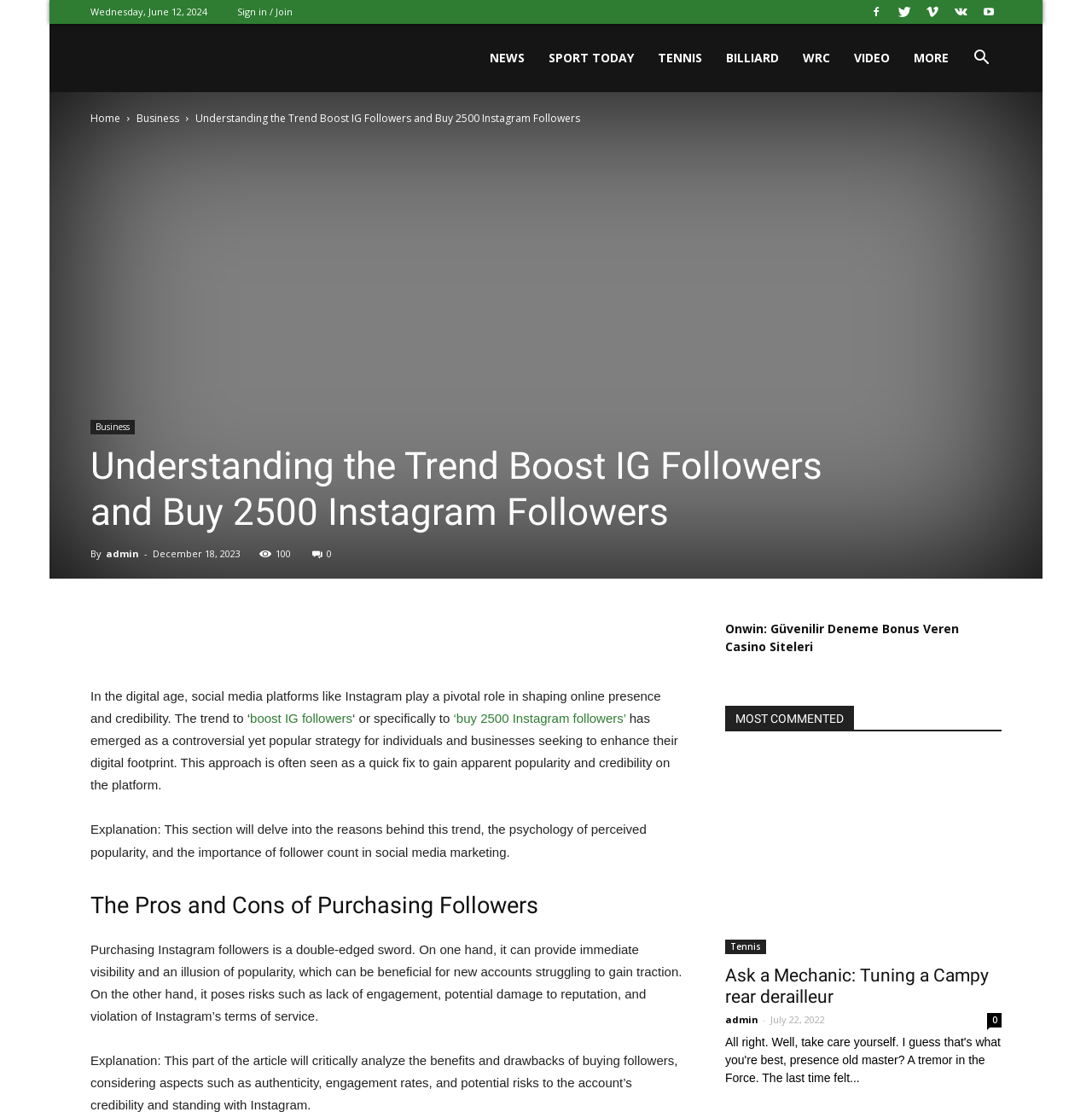Please specify the bounding box coordinates in the format (top-left x, top-left y, bottom-right x, bottom-right y), with all values as floating point numbers between 0 and 1. Identify the bounding box of the UI element described by: boost IG followers

[0.229, 0.639, 0.323, 0.652]